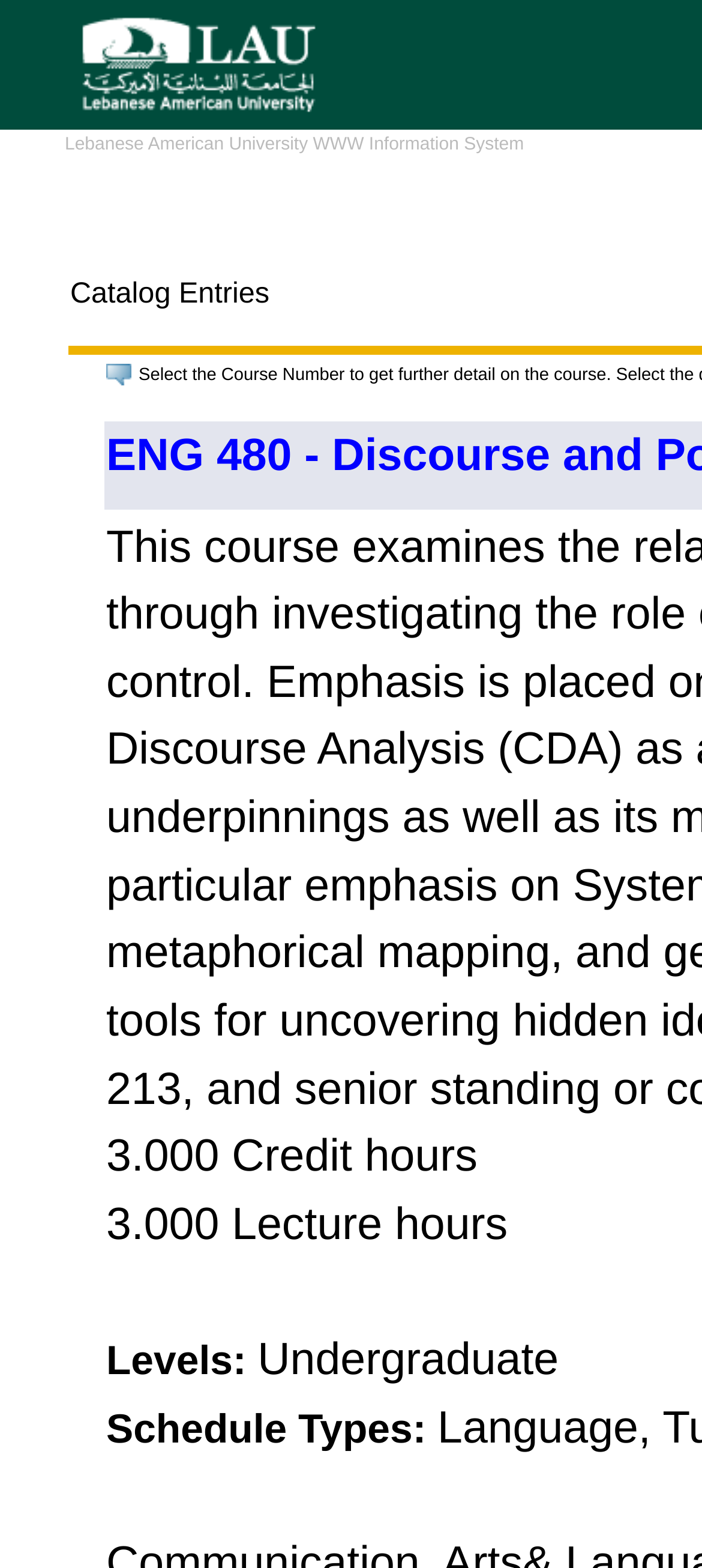Write an extensive caption that covers every aspect of the webpage.

The webpage is titled "Catalog Entries" and appears to be a catalog or directory of some sort. The page is divided into a grid layout, with multiple grid cells containing various elements. 

At the top-left corner, there is a grid cell with a transparent image. To the right of this cell, another grid cell contains an image labeled "Information" and two lines of text. The first line of text reads "Levels:" and the second line reads "Undergraduate". 

Below the "Information" image, there is another line of text that reads "Schedule Types:". All of these elements are positioned near the top of the page, with the "Levels" and "Schedule Types" text aligned to the left.